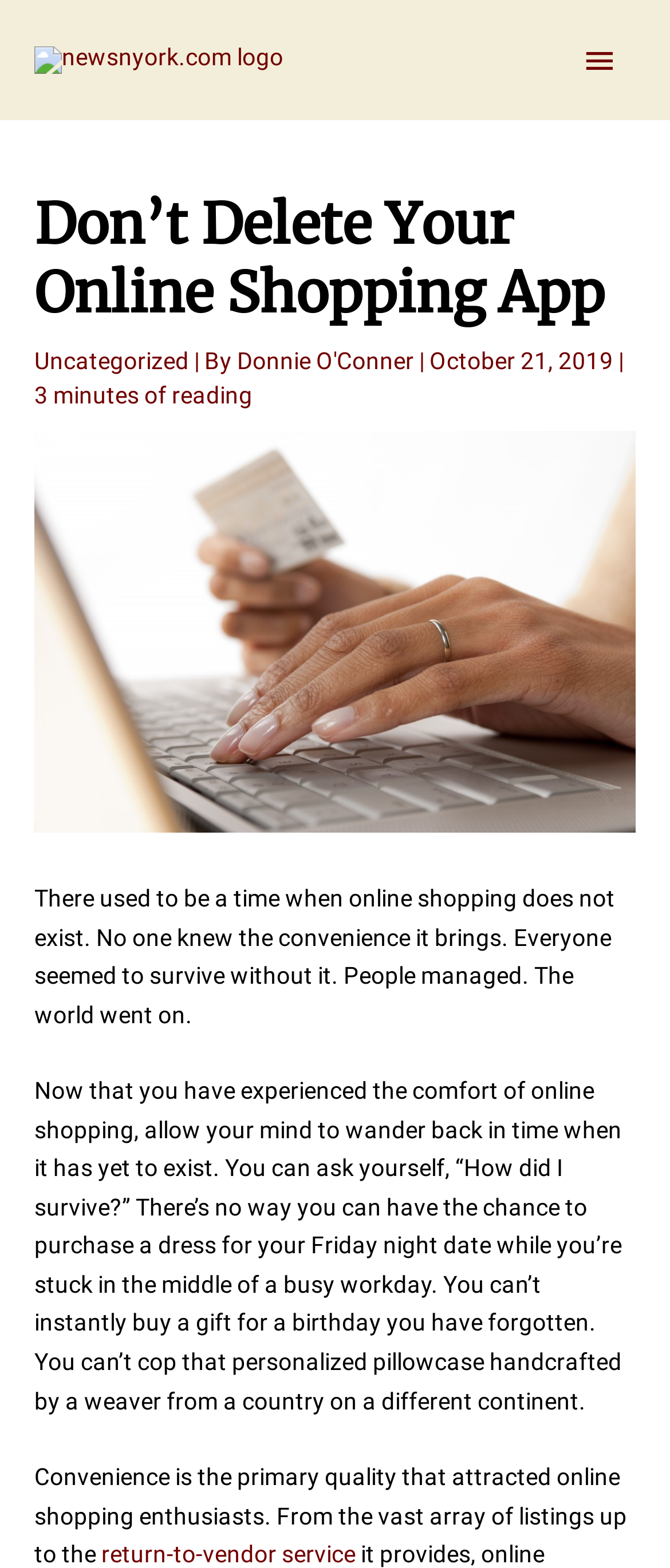Please find the main title text of this webpage.

Don’t Delete Your Online Shopping App